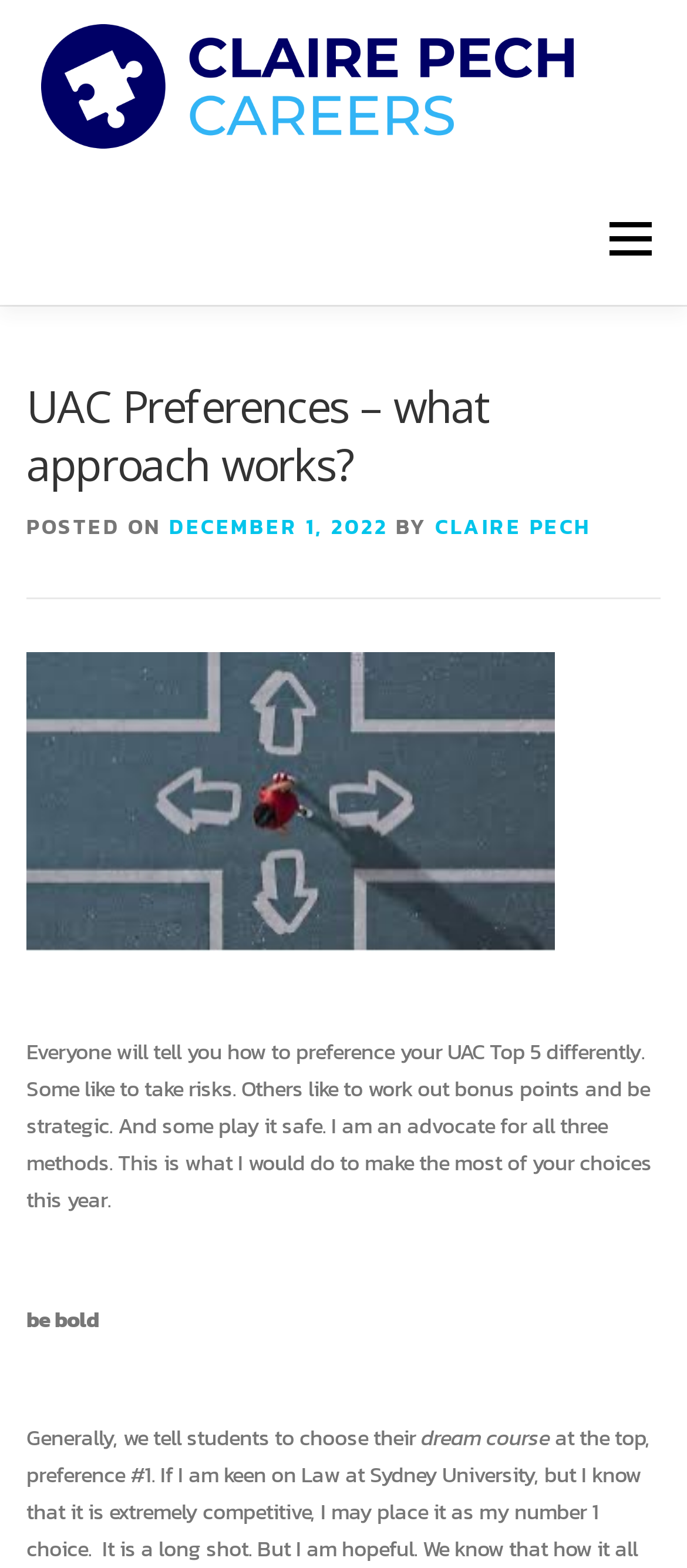Offer a meticulous description of the webpage's structure and content.

The webpage is about UAC Preferences and the approach that works, as indicated by the title "UAC Preferences – what approach works? – Claire Pech Careers". 

At the top left corner, there is a logo image and a link to "Claire Pech Careers". On the top right corner, there is a menu link. Below the logo, there are five navigation links: "HOME", "ABOUT", "SERVICES", "BLOG", and "CONTACT", which are aligned horizontally. 

Below the navigation links, there is a prominent header section with the title "UAC Preferences – what approach works?" in a larger font size. Below the title, there is a section with the post date "DECEMBER 1, 2022" and the author "CLAIRE PECH". 

The main content of the webpage is a long paragraph of text that discusses different approaches to UAC Top 5 preferences, including taking risks, being strategic, and playing it safe. The text is divided into several sections with bold headings, including "be bold" and "dream course". 

There is also a call-to-action button "BOOK NOW" on the right side of the page, above the main content.